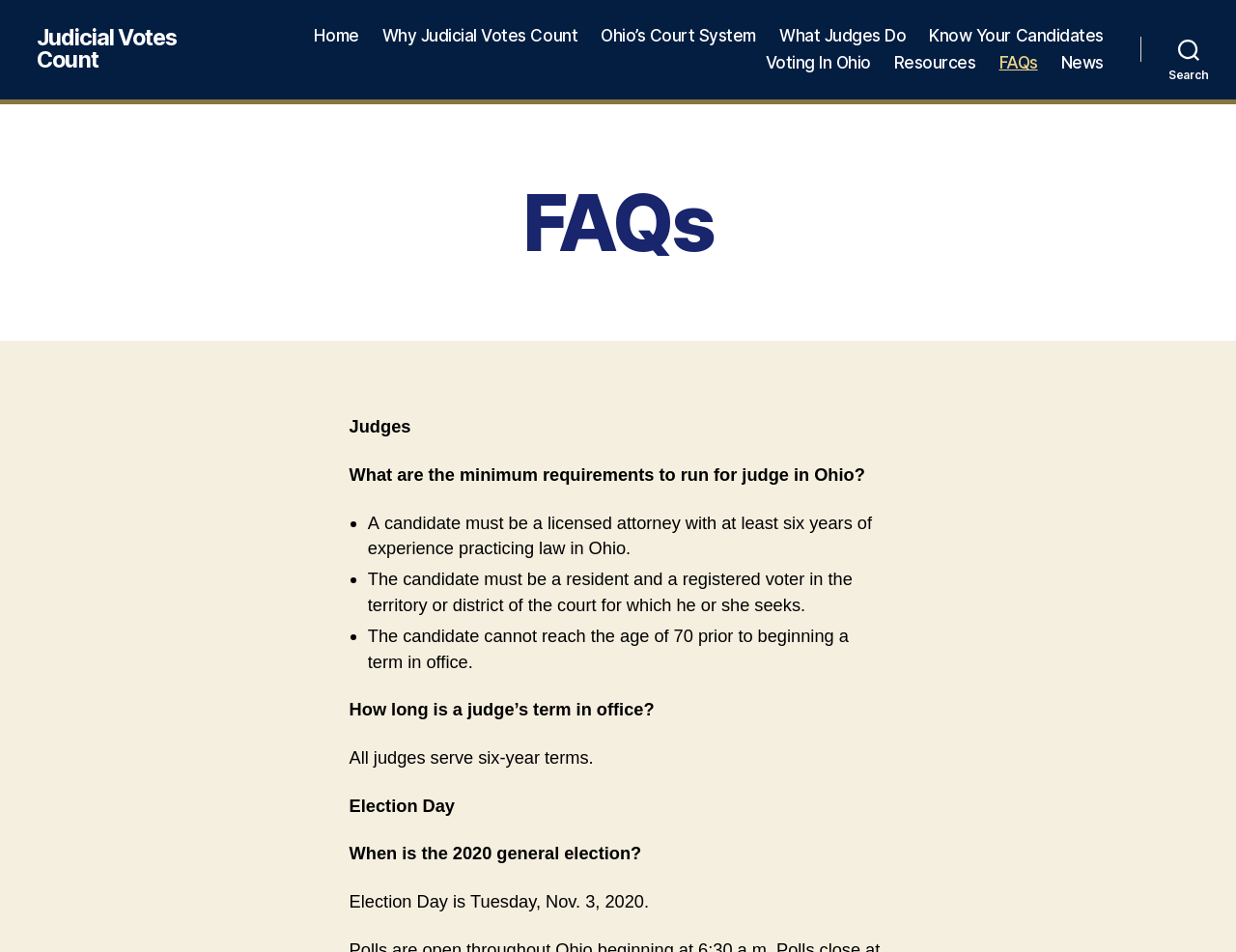Pinpoint the bounding box coordinates of the clickable area necessary to execute the following instruction: "Go to Why Judicial Votes Count". The coordinates should be given as four float numbers between 0 and 1, namely [left, top, right, bottom].

[0.309, 0.027, 0.467, 0.048]